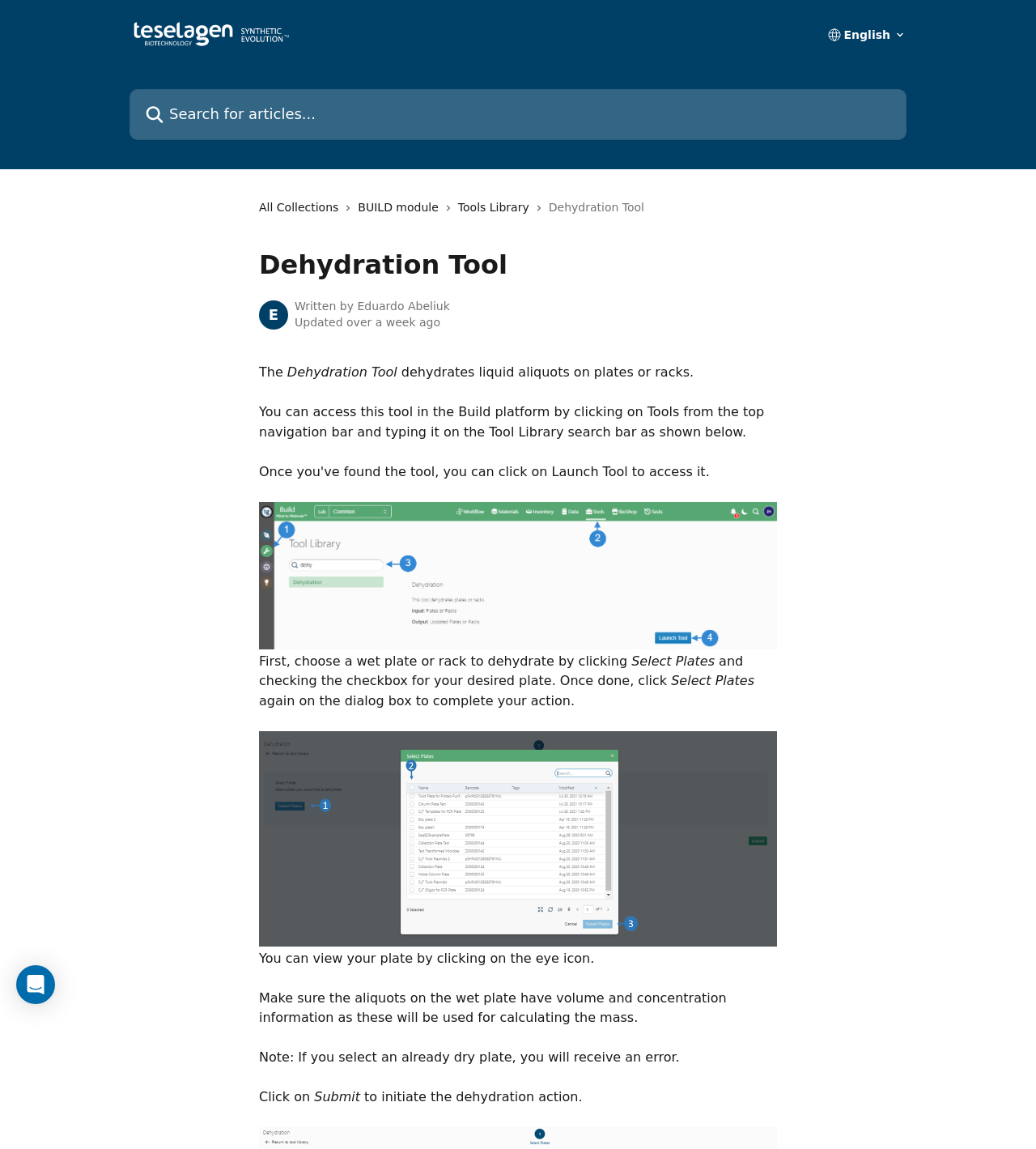What happens if you select an already dry plate?
Based on the screenshot, provide your answer in one word or phrase.

You will receive an error